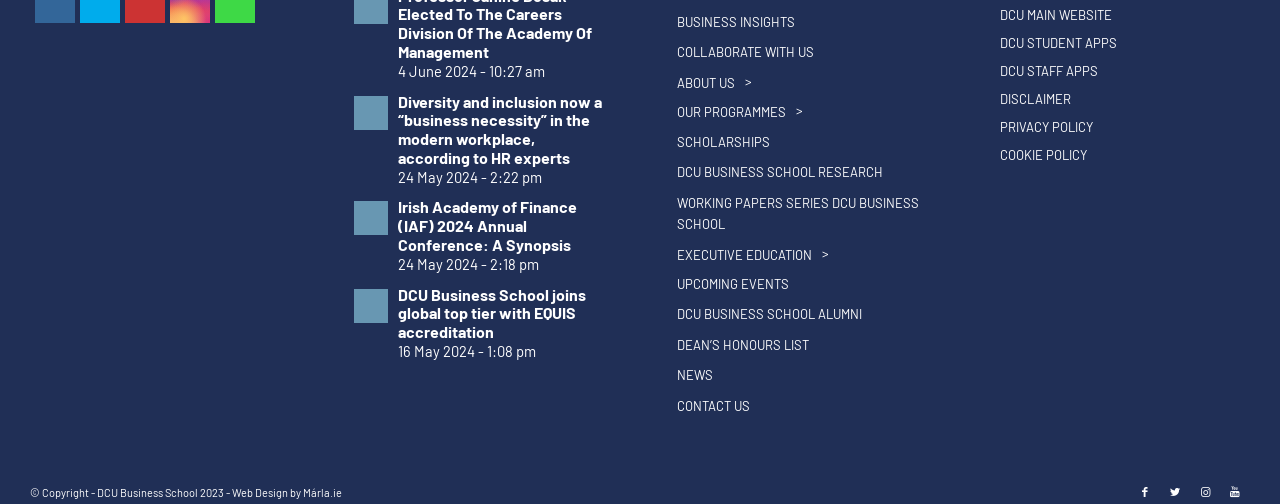Review the image closely and give a comprehensive answer to the question: What is the copyright year of the webpage?

I found the answer by looking at the footer section of the webpage. The text '© Copyright - DCU Business School 2023 -' indicates that the copyright year is 2023.